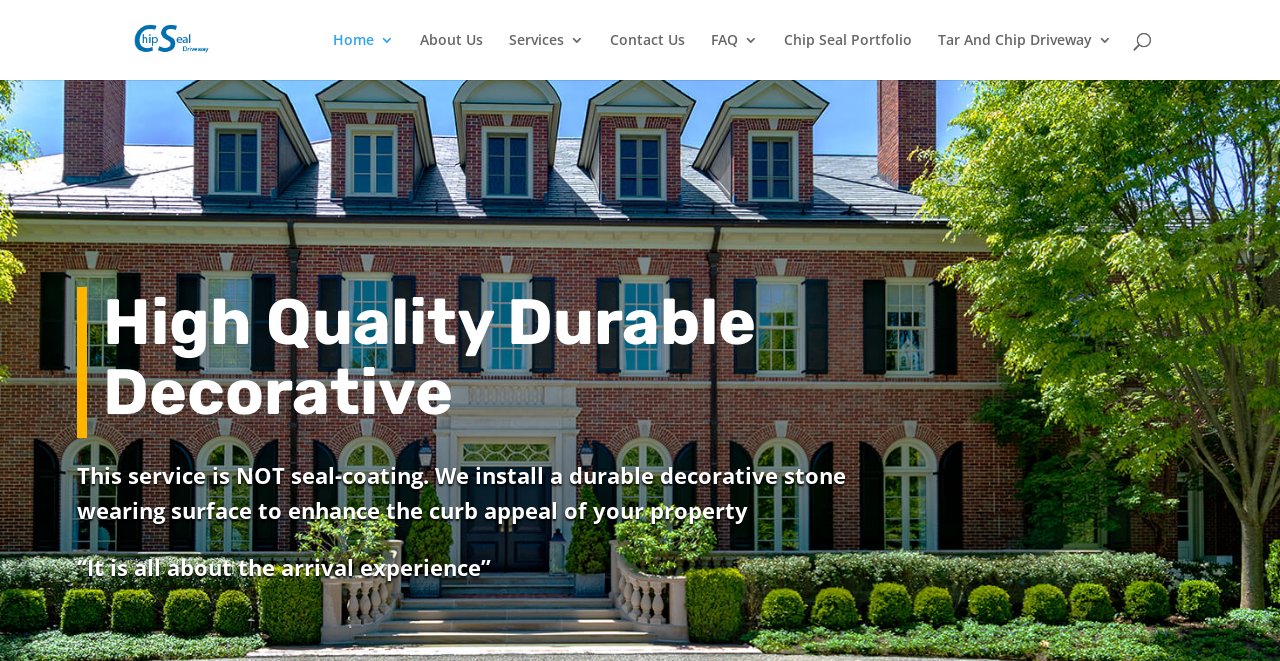Provide a one-word or brief phrase answer to the question:
What is the purpose of the service according to the webpage?

Enhance curb appeal